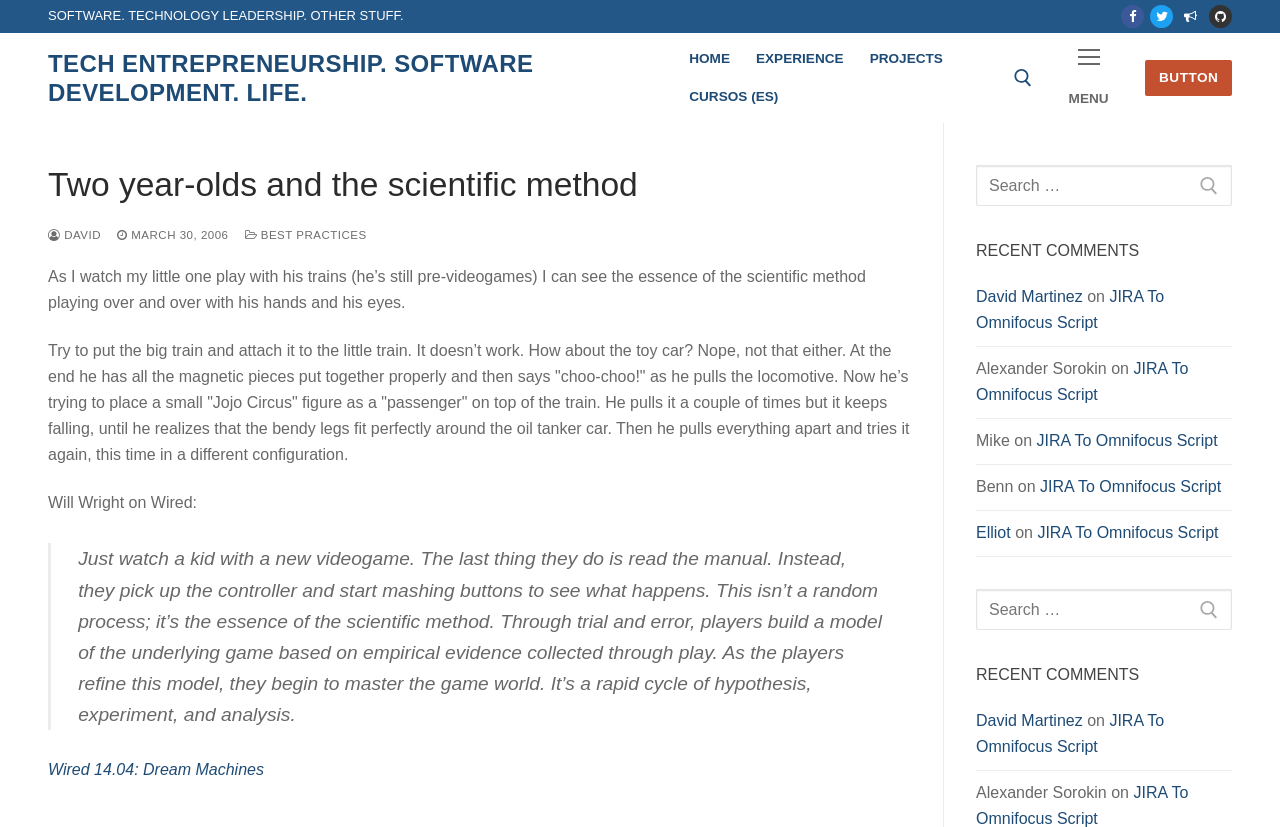Can you specify the bounding box coordinates of the area that needs to be clicked to fulfill the following instruction: "Search for something"?

[0.599, 0.17, 0.817, 0.268]